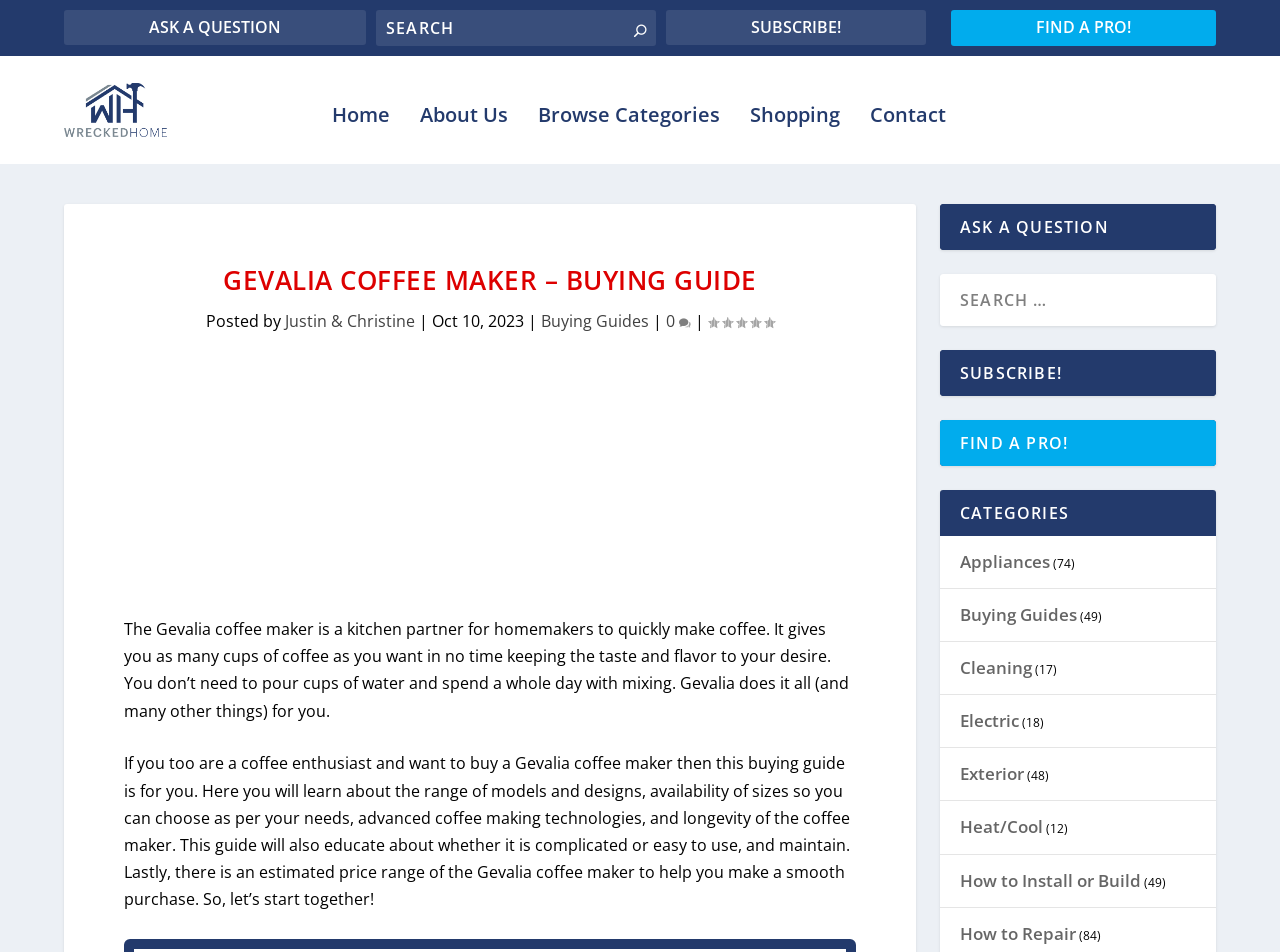What is the main topic of the webpage?
Kindly give a detailed and elaborate answer to the question.

The webpage has a heading 'GEVALIA COFFEE MAKER – BUYING GUIDE' and the content is about the range of models and designs, availability of sizes, advanced coffee making technologies, and longevity of the Gevalia coffee maker.